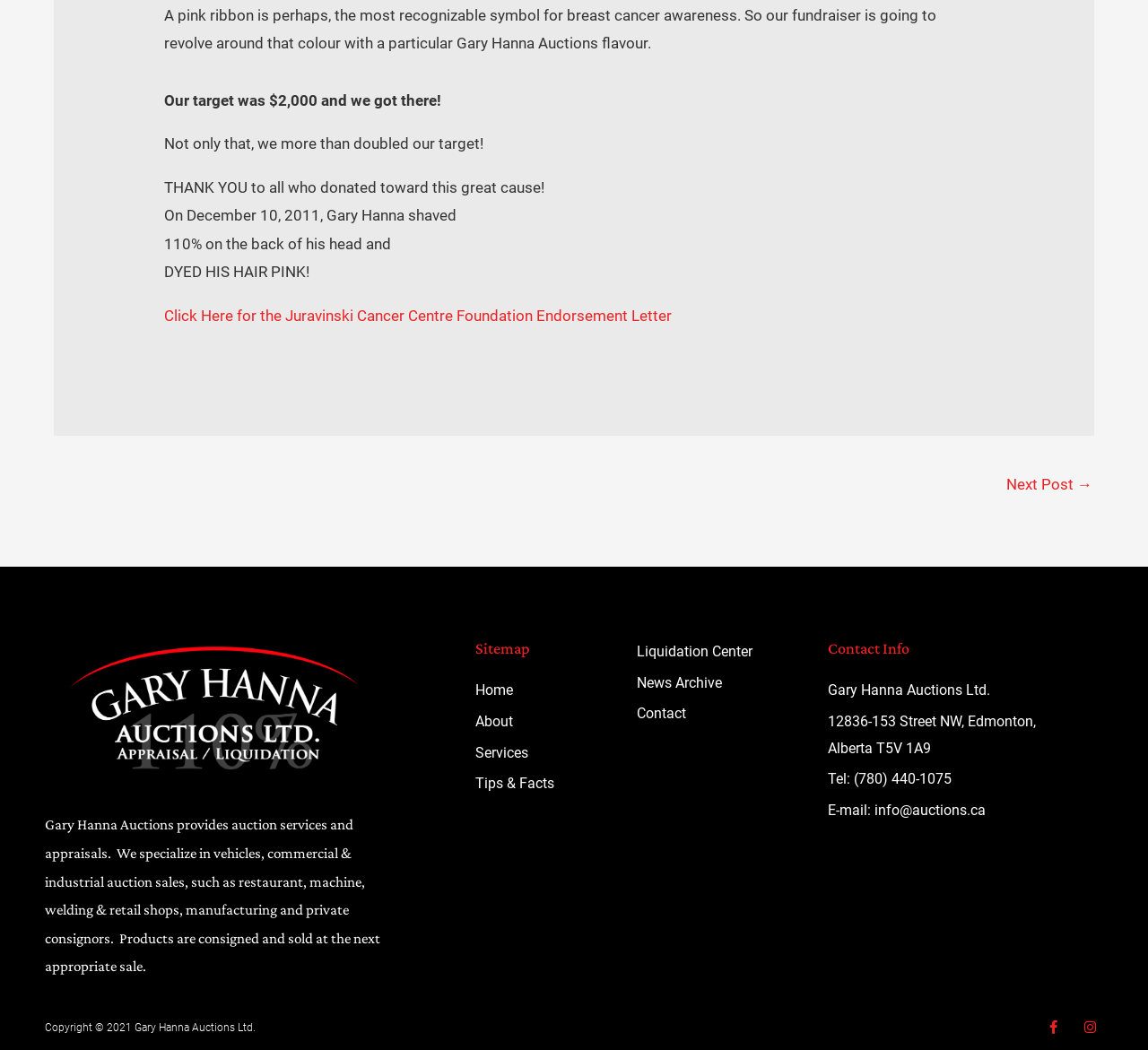Please determine the bounding box coordinates for the UI element described here. Use the format (top-left x, top-left y, bottom-right x, bottom-right y) with values bounded between 0 and 1: Home

[0.414, 0.645, 0.539, 0.67]